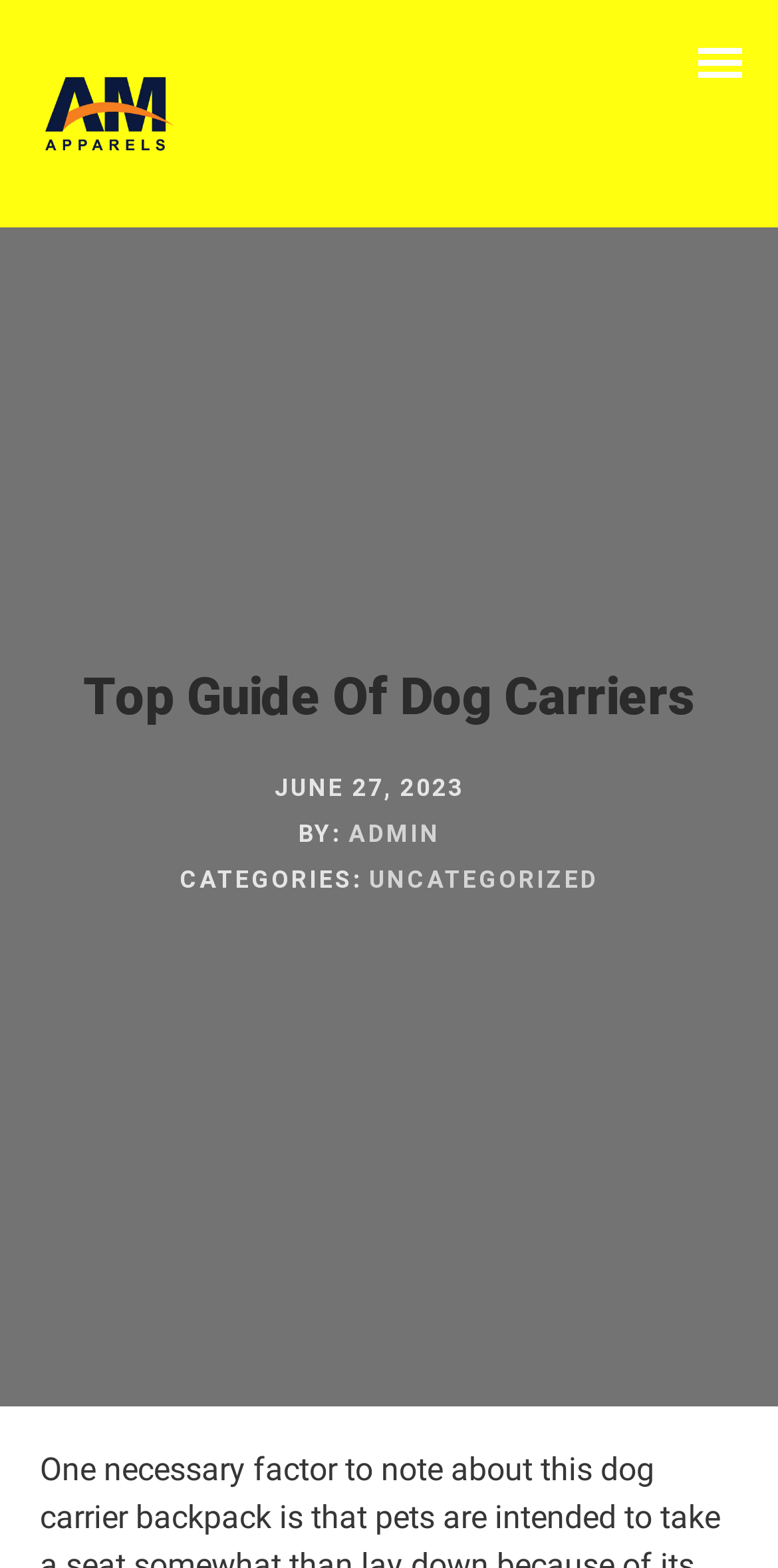Find the bounding box coordinates of the element to click in order to complete the given instruction: "click the 'UNCATEGORIZED' link."

[0.474, 0.55, 0.769, 0.573]